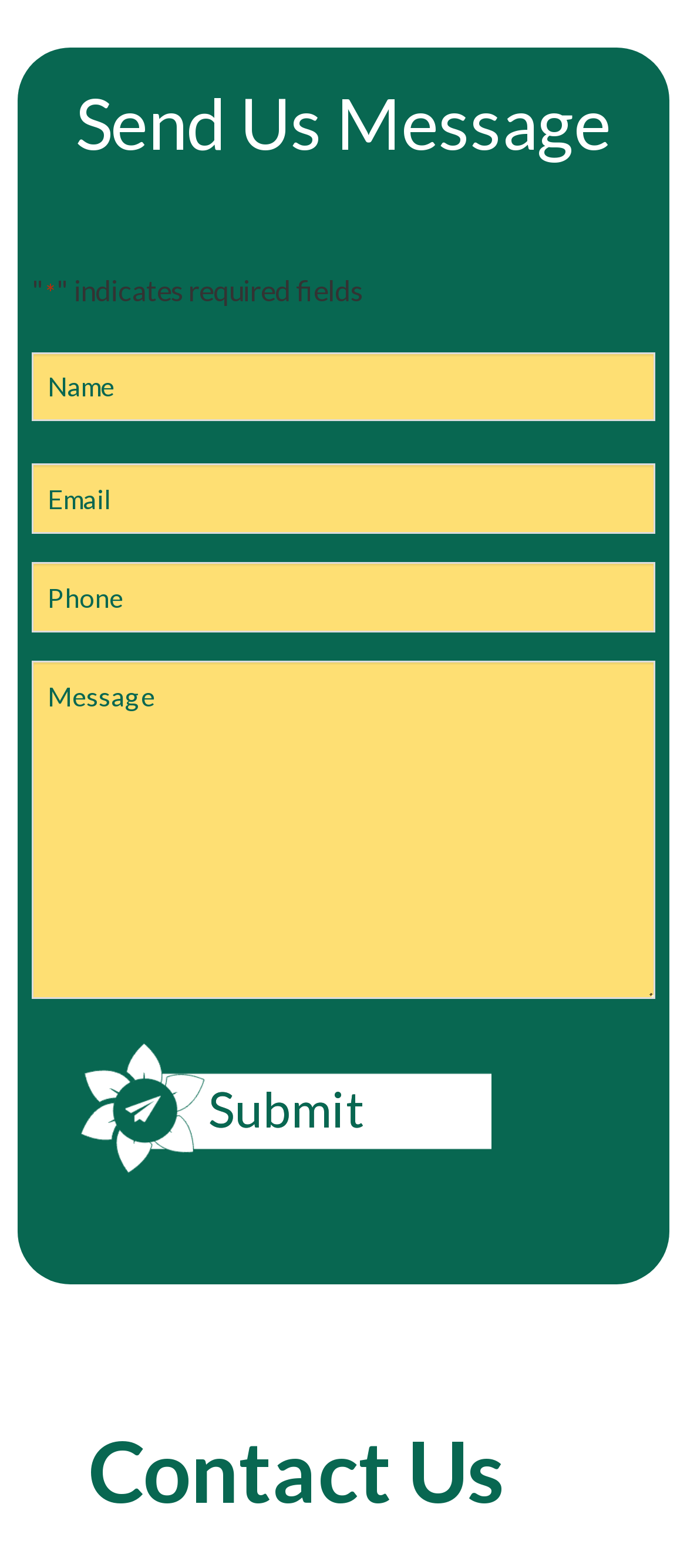What is the button at the bottom of the form for?
We need a detailed and exhaustive answer to the question. Please elaborate.

The button at the bottom of the form is labeled 'Submit', which suggests that it is used to submit the form data to the website owner or administrator.